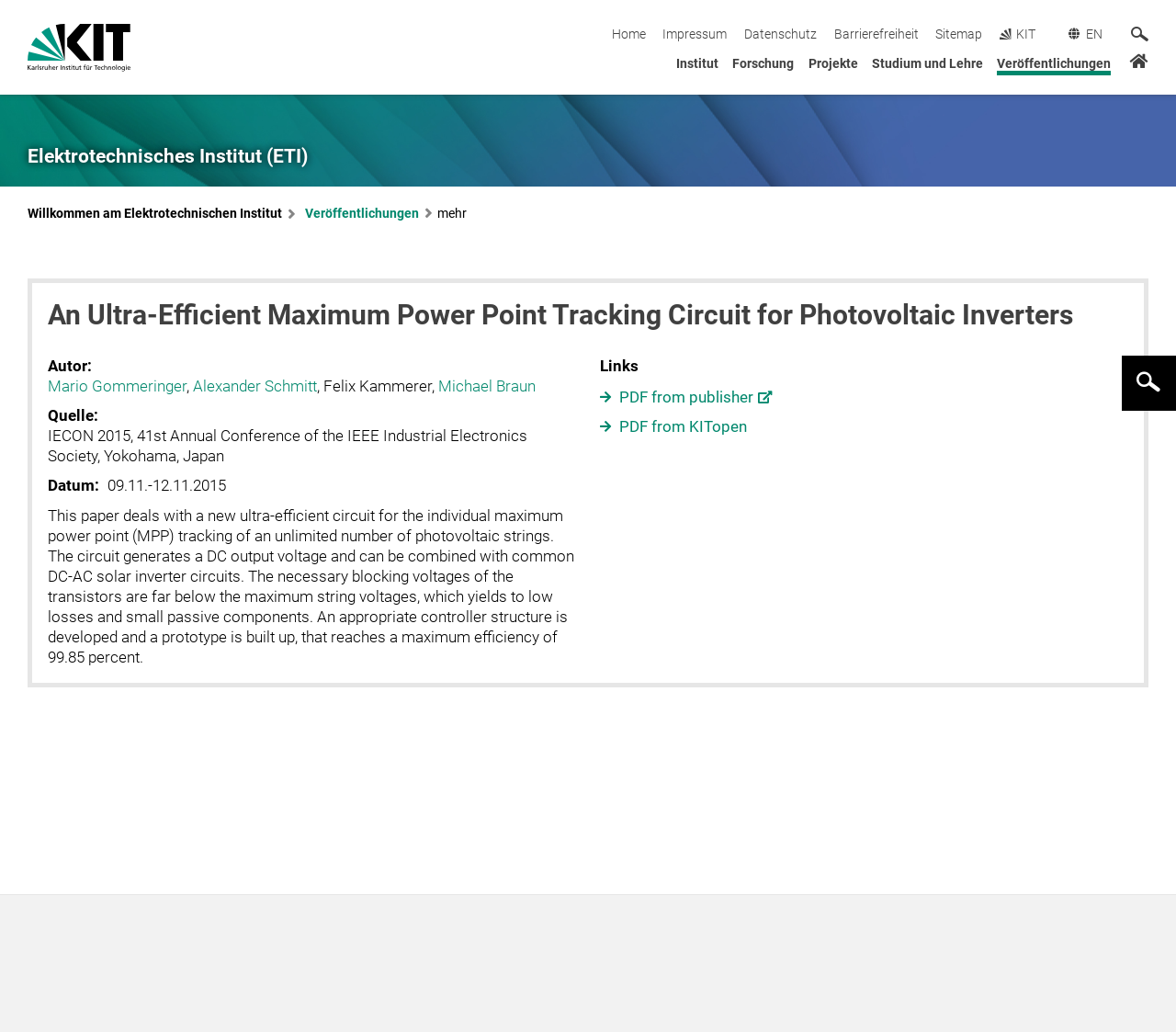Please specify the bounding box coordinates of the region to click in order to perform the following instruction: "Download PDF from publisher".

[0.527, 0.375, 0.656, 0.393]